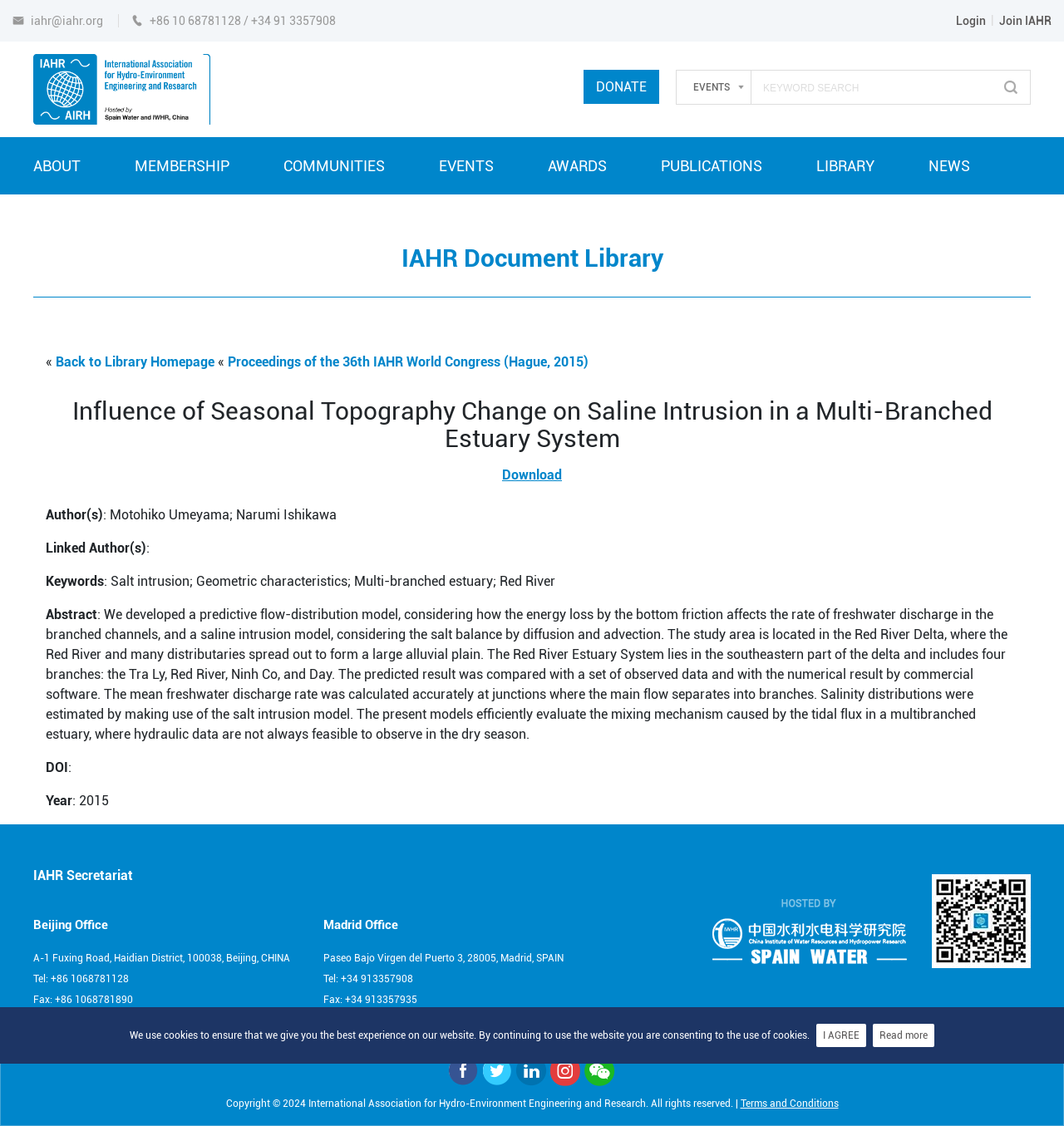Identify the bounding box of the UI element that matches this description: "LIBRARY".

[0.767, 0.131, 0.822, 0.164]